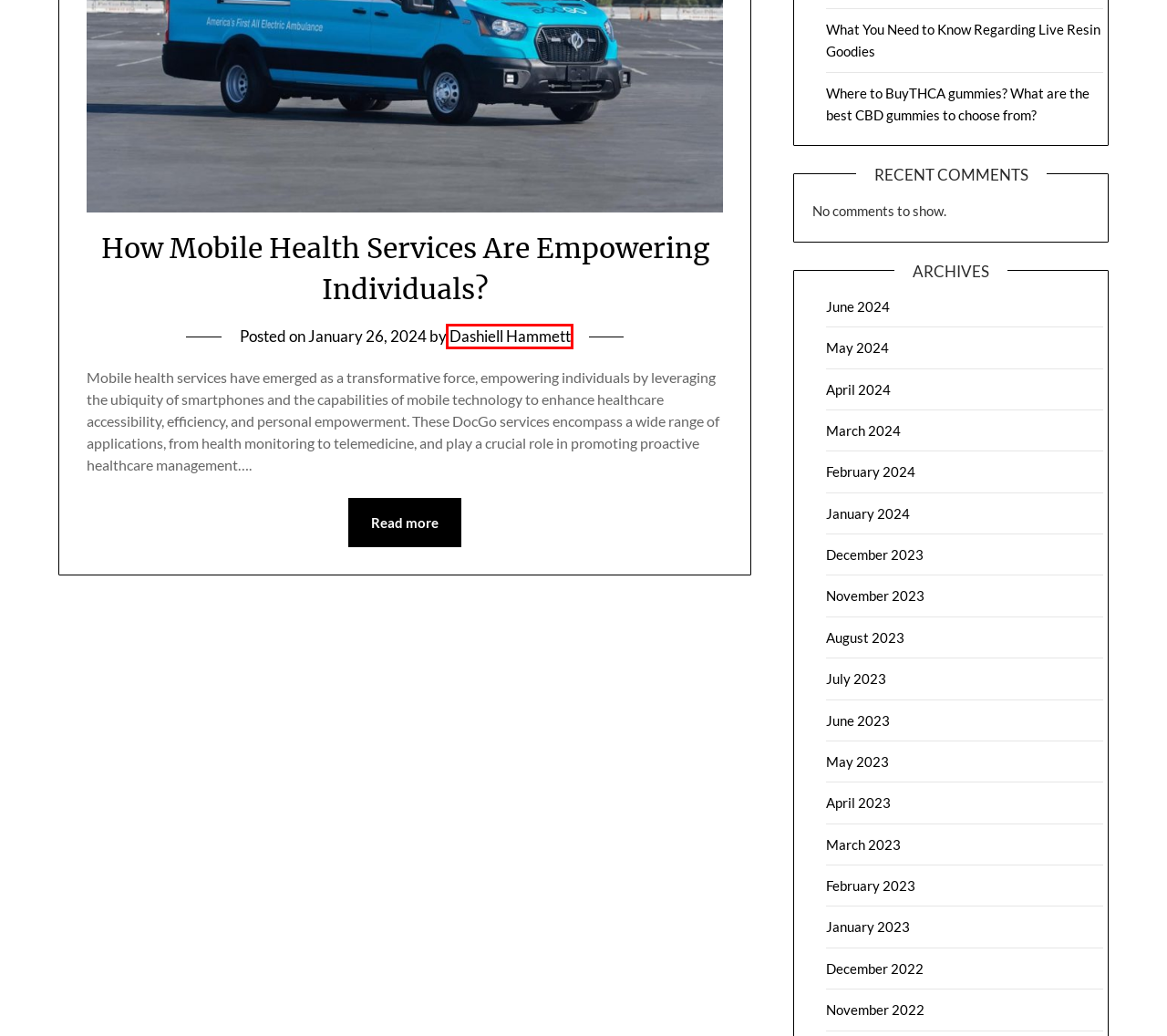You are given a screenshot of a webpage with a red rectangle bounding box around an element. Choose the best webpage description that matches the page after clicking the element in the bounding box. Here are the candidates:
A. How Mobile Health Services Are Empowering Individuals? - Ever Tech Review
B. March 2023 - Ever Tech Review
C. August 2023 - Ever Tech Review
D. April 2024 - Ever Tech Review
E. November 2023 - Ever Tech Review
F. February 2024 - Ever Tech Review
G. Dashiell Hammett, Author at Ever Tech Review
H. January 2023 - Ever Tech Review

G